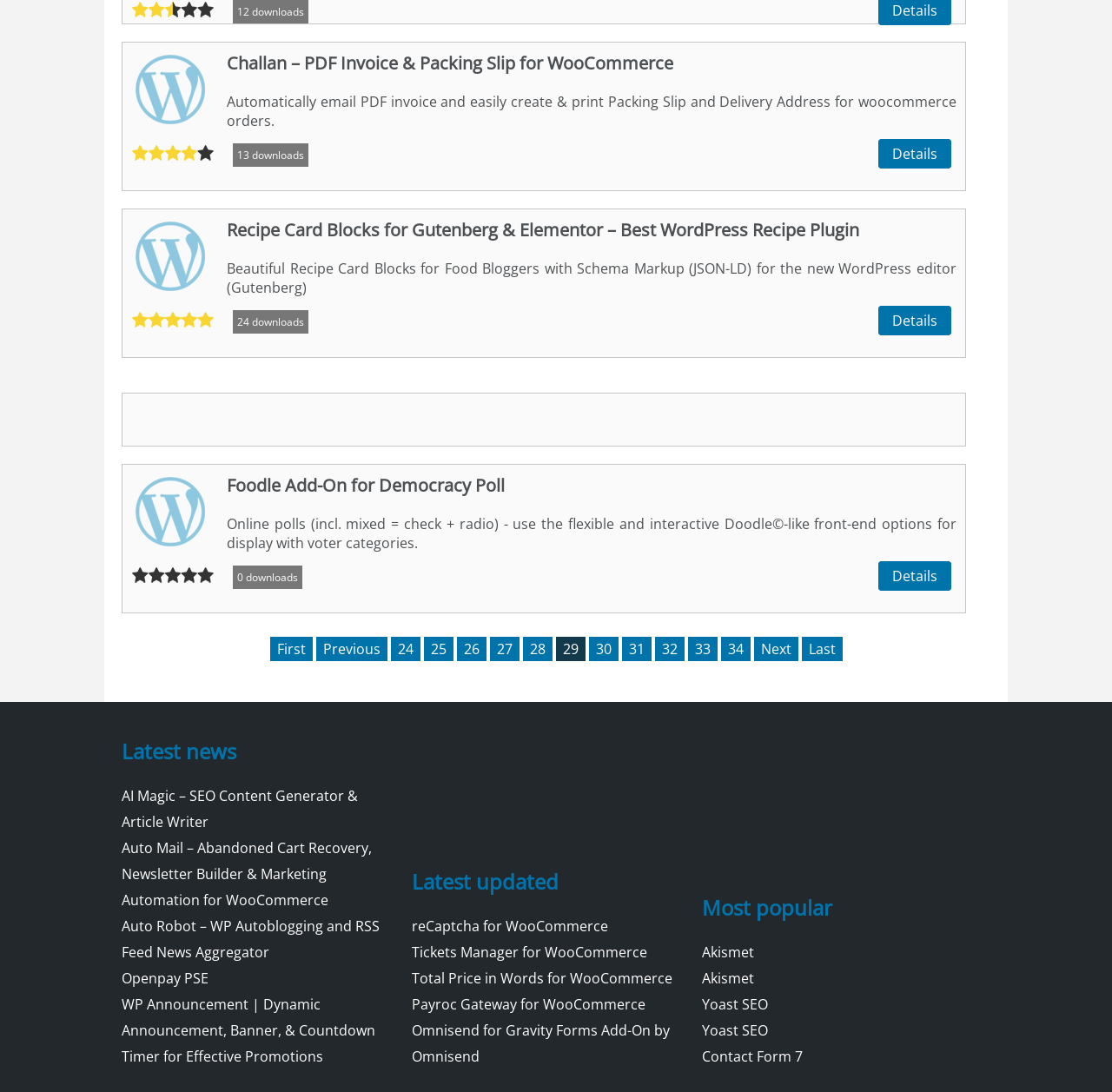Provide a short, one-word or phrase answer to the question below:
How many pages of plugins are there?

34